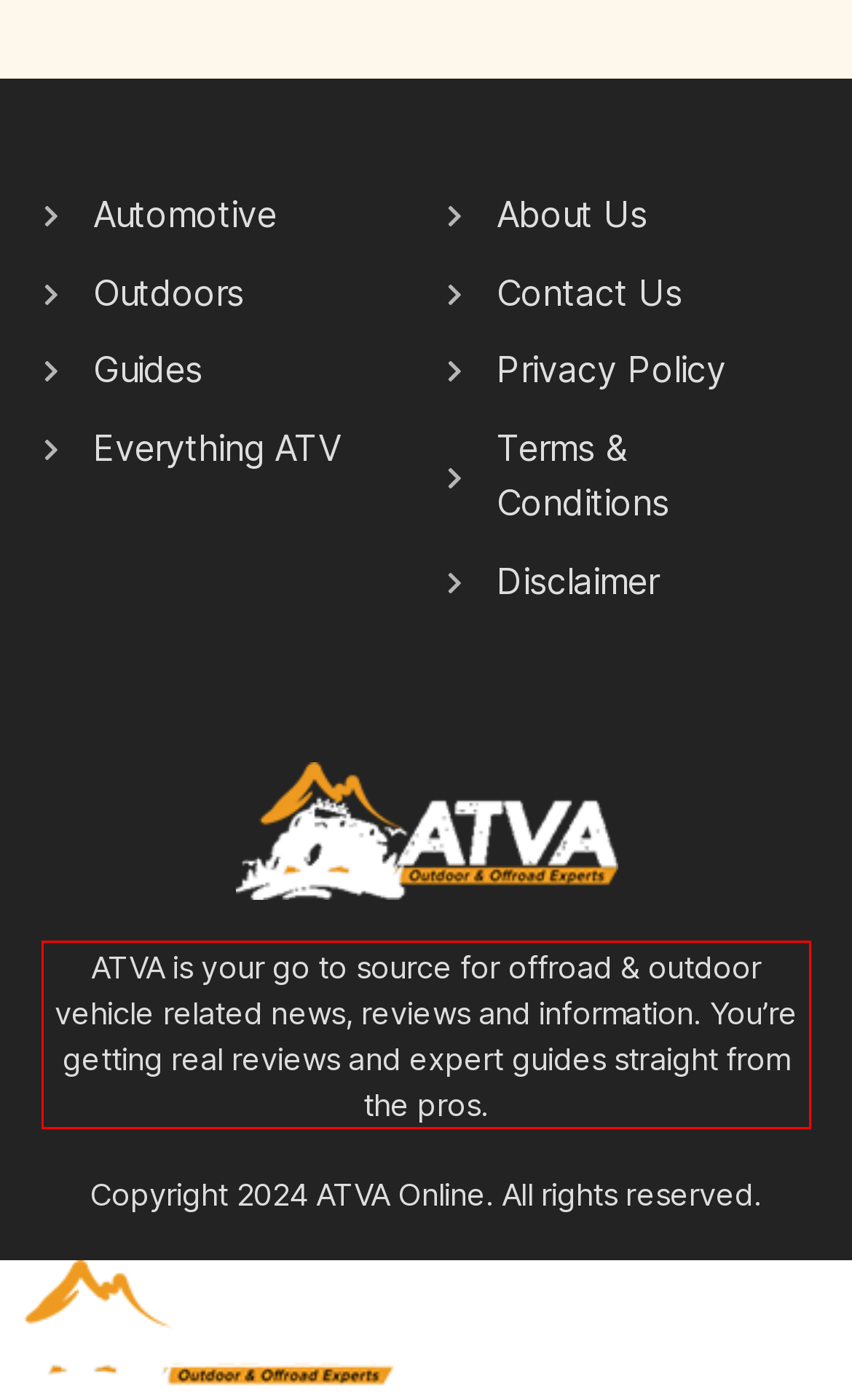Examine the webpage screenshot and use OCR to recognize and output the text within the red bounding box.

ATVA is your go to source for offroad & outdoor vehicle related news, reviews and information. You’re getting real reviews and expert guides straight from the pros.